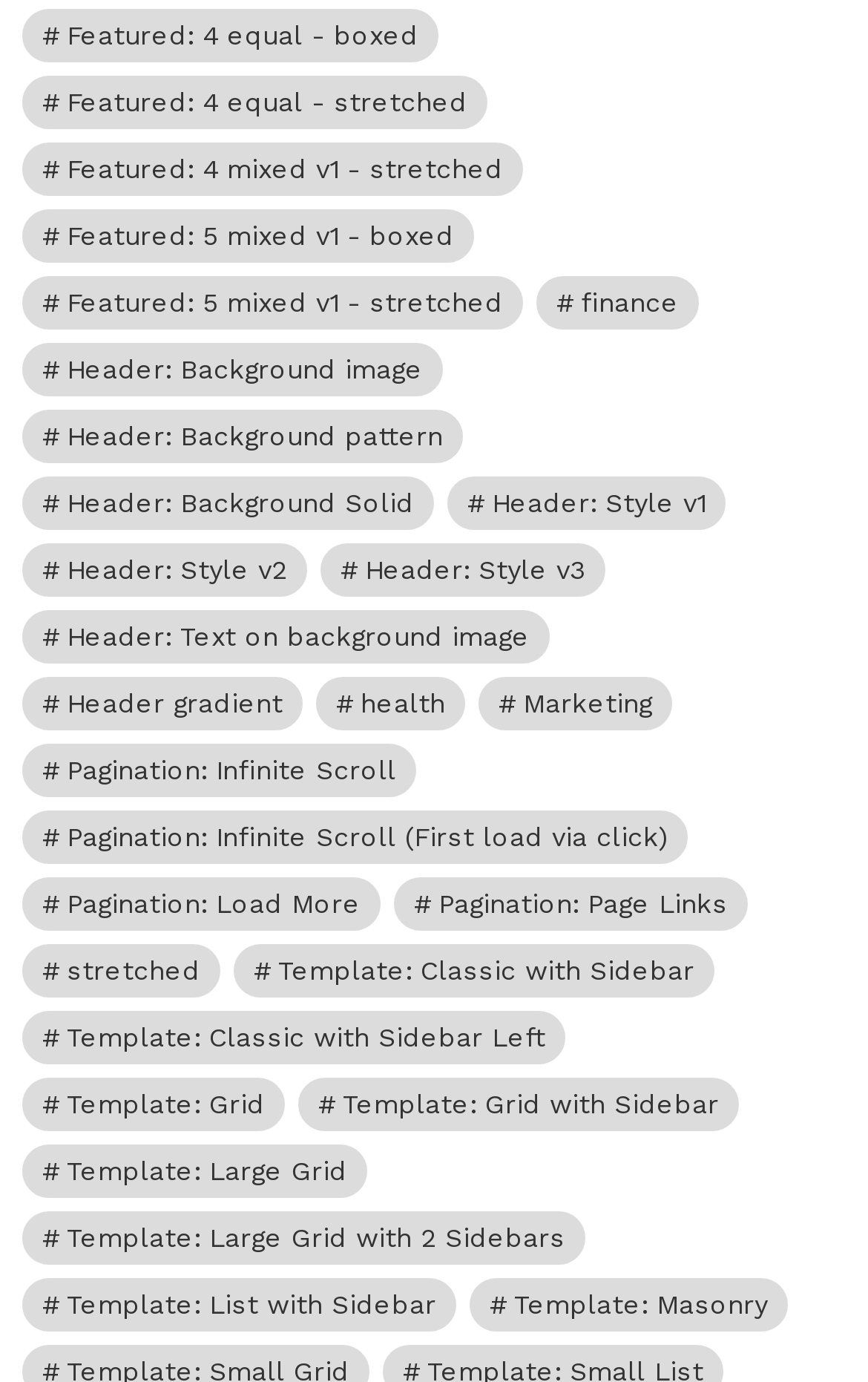What is the template with the most variations?
Answer with a single word or short phrase according to what you see in the image.

Classic with Sidebar